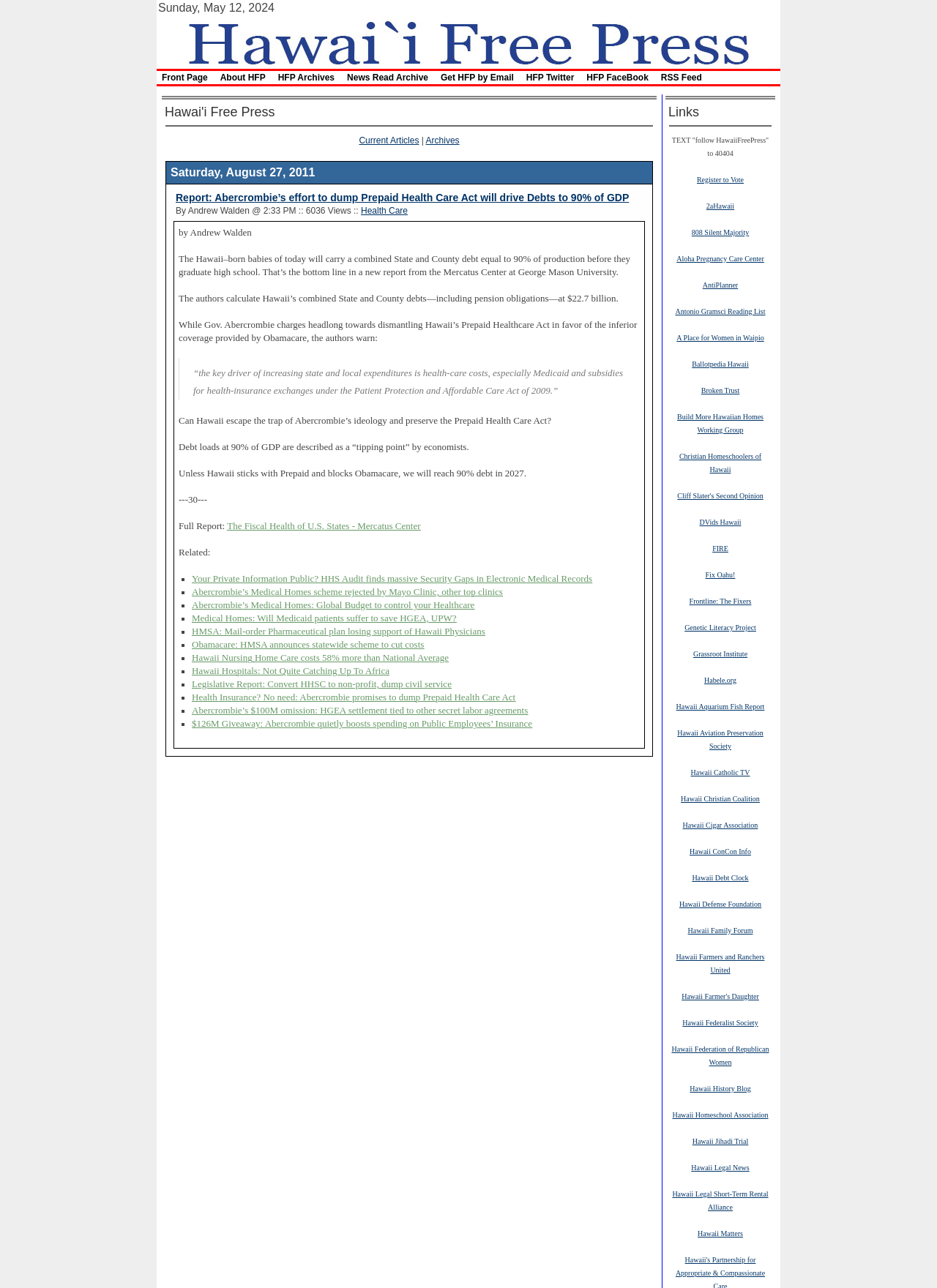Offer a comprehensive description of the webpage’s content and structure.

The webpage is a news article from Hawaii Free Press, with a title "Report: Abercrombie’s effort to dump Prepaid Health Care Act will drive Debts to 90% of GDP". At the top, there is a navigation bar with links to the front page, about HFPHFP, archives, news, and other sections. Below the navigation bar, there is a table of contents with links to current articles and archives.

The main article is divided into two sections. The first section has a title and a brief summary of the article. The second section is a lengthy article discussing the report from the Mercatus Center at George Mason University, which calculates Hawaii's combined State and County debts, including pension obligations, at $22.7 billion. The article warns that debt loads at 90% of GDP are described as a "tipping point" by economists and that Hawaii will reach 90% debt in 2027 if it does not stick with the Prepaid Health Care Act and blocks Obamacare.

The article also includes a list of related articles, each with a brief title and a link to the full article. These related articles discuss various healthcare-related topics, including Medicaid, electronic medical records, and healthcare costs.

There is also a blockquote with a quote from the report, and a link to the full report. The article is written by Andrew Walden and has a timestamp of 2:33 PM.